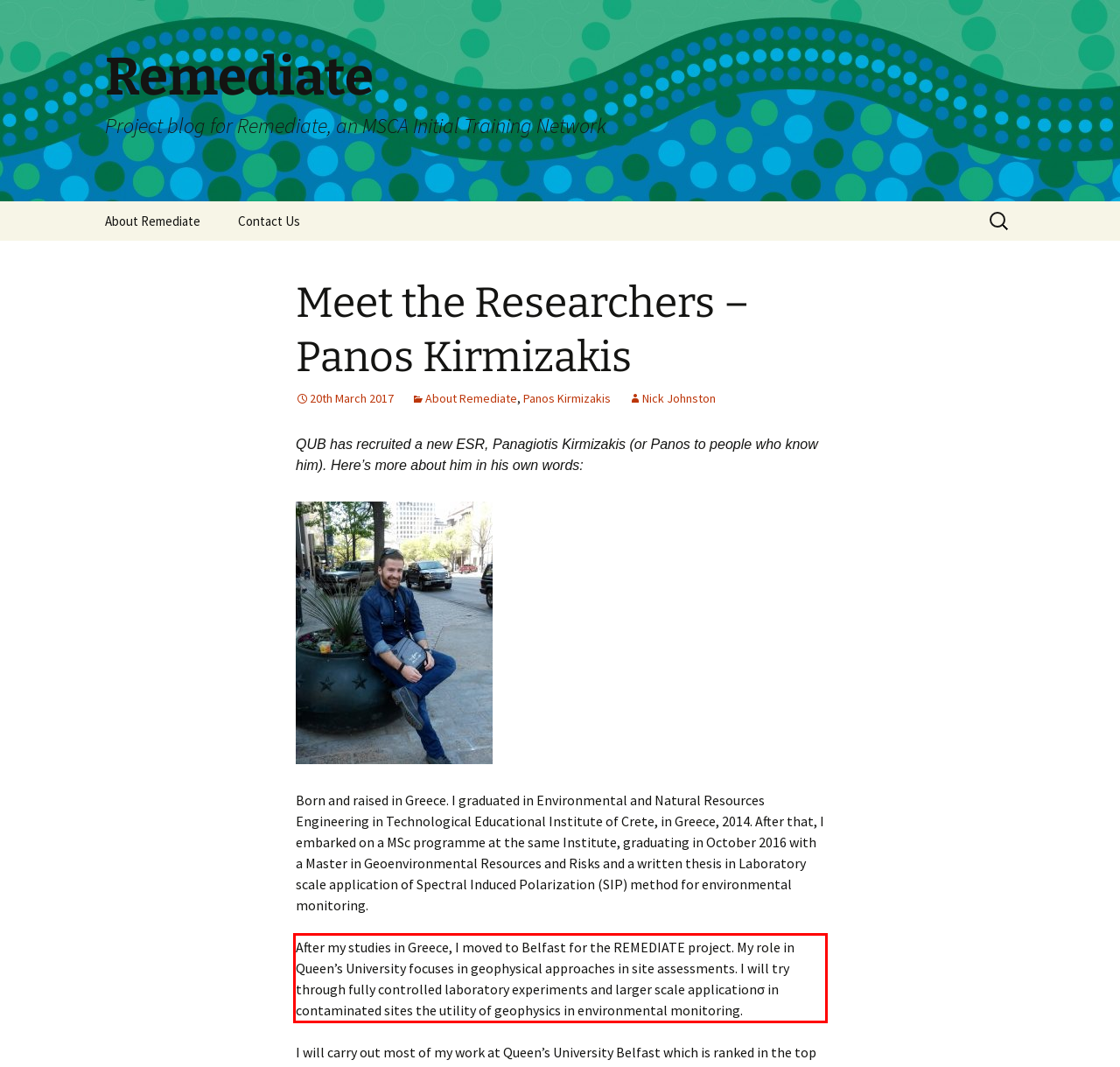Using the provided webpage screenshot, identify and read the text within the red rectangle bounding box.

After my studies in Greece, I moved to Belfast for the REMEDIATE project. My role in Queen’s University focuses in geophysical approaches in site assessments. I will try through fully controlled laboratory experiments and larger scale applicationσ in contaminated sites the utility of geophysics in environmental monitoring.